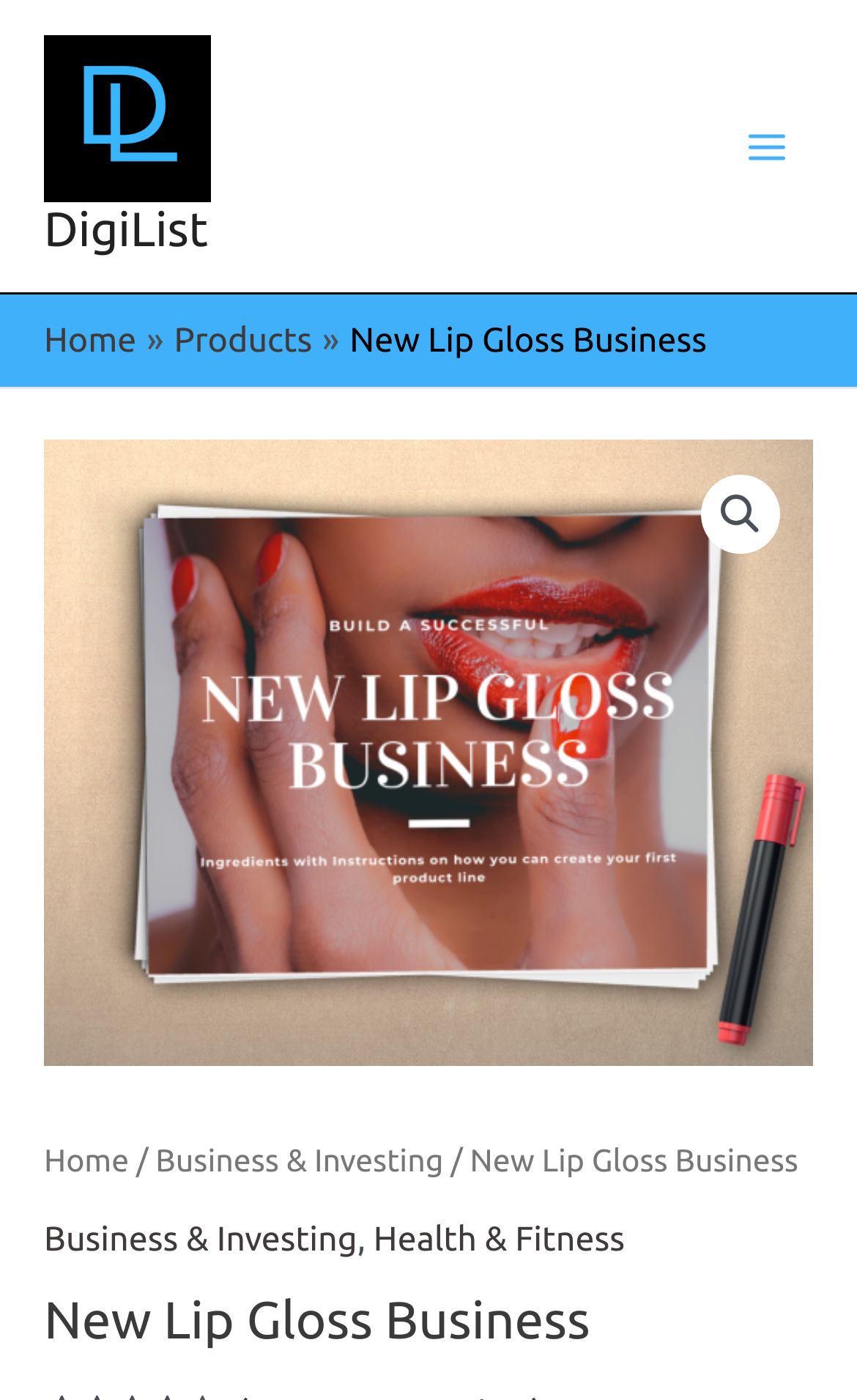Give a short answer using one word or phrase for the question:
What categories are related to the main topic of the webpage?

Business & Investing, Health & Fitness